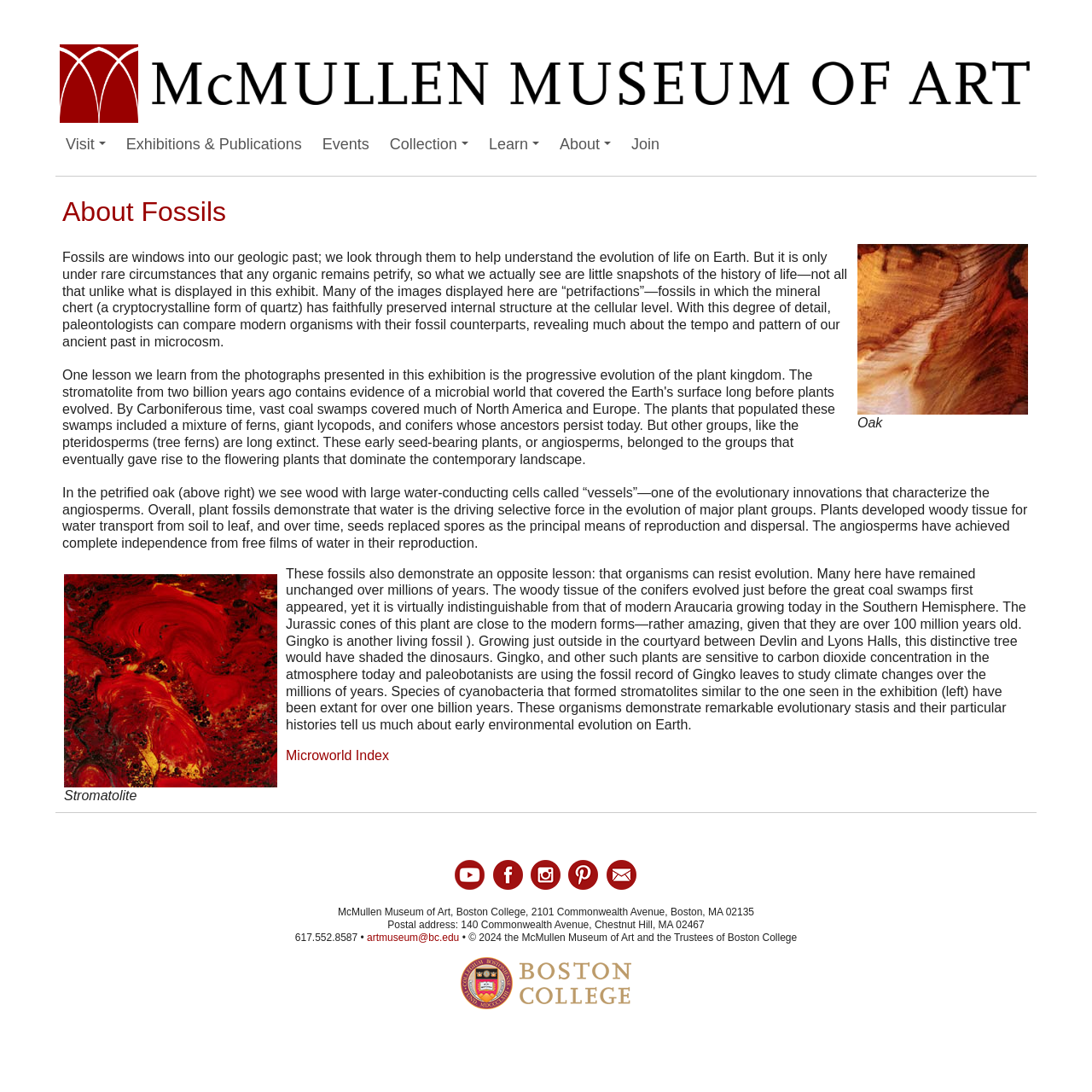Identify and provide the bounding box coordinates of the UI element described: "Exhibitions & Publications". The coordinates should be formatted as [left, top, right, bottom], with each number being a float between 0 and 1.

[0.106, 0.116, 0.286, 0.148]